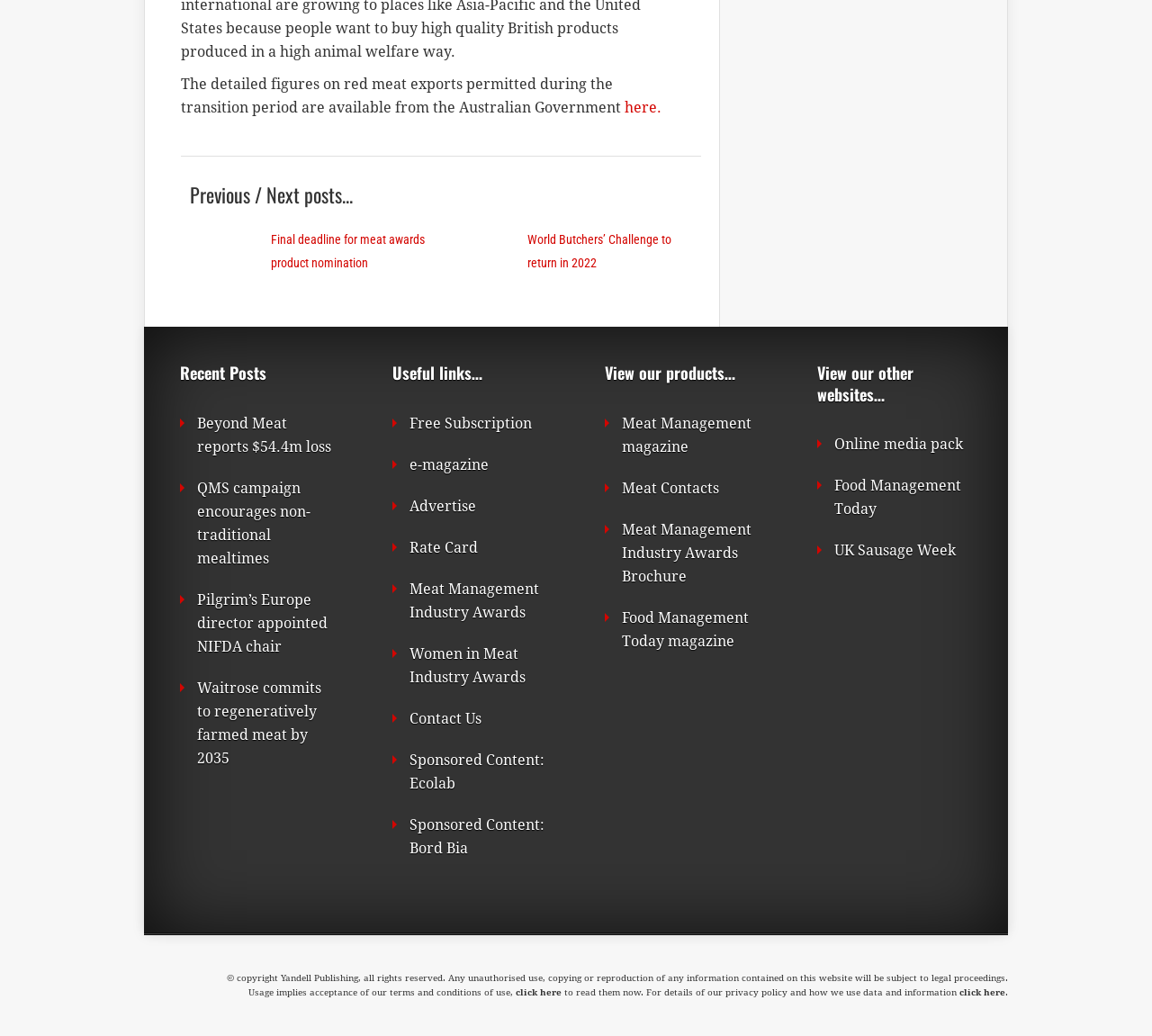Please determine the bounding box coordinates of the clickable area required to carry out the following instruction: "Read Meat Management magazine". The coordinates must be four float numbers between 0 and 1, represented as [left, top, right, bottom].

[0.54, 0.4, 0.652, 0.439]